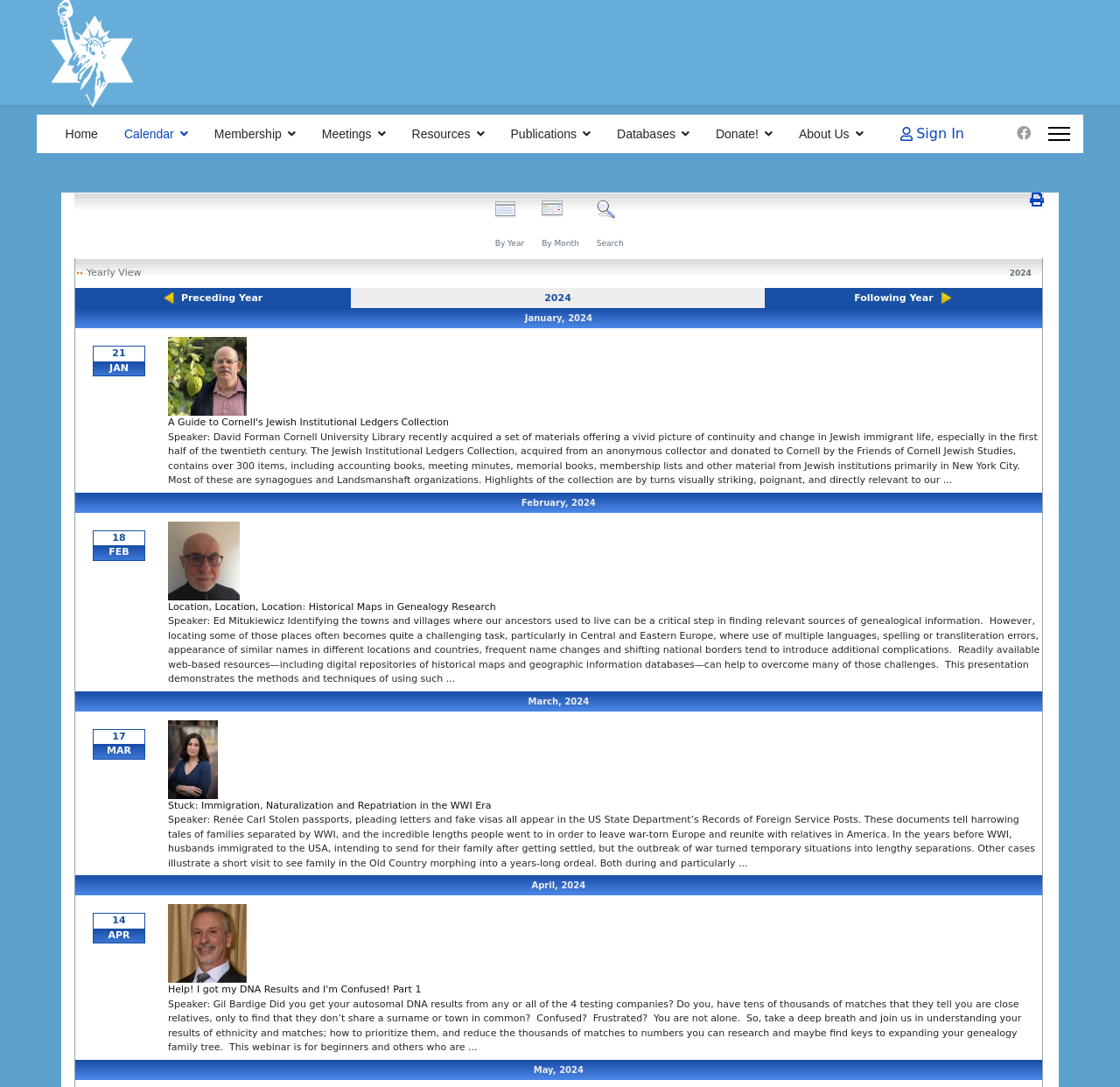Determine the coordinates of the bounding box for the clickable area needed to execute this instruction: "Click on the 'Sign In' link".

[0.804, 0.114, 0.861, 0.133]